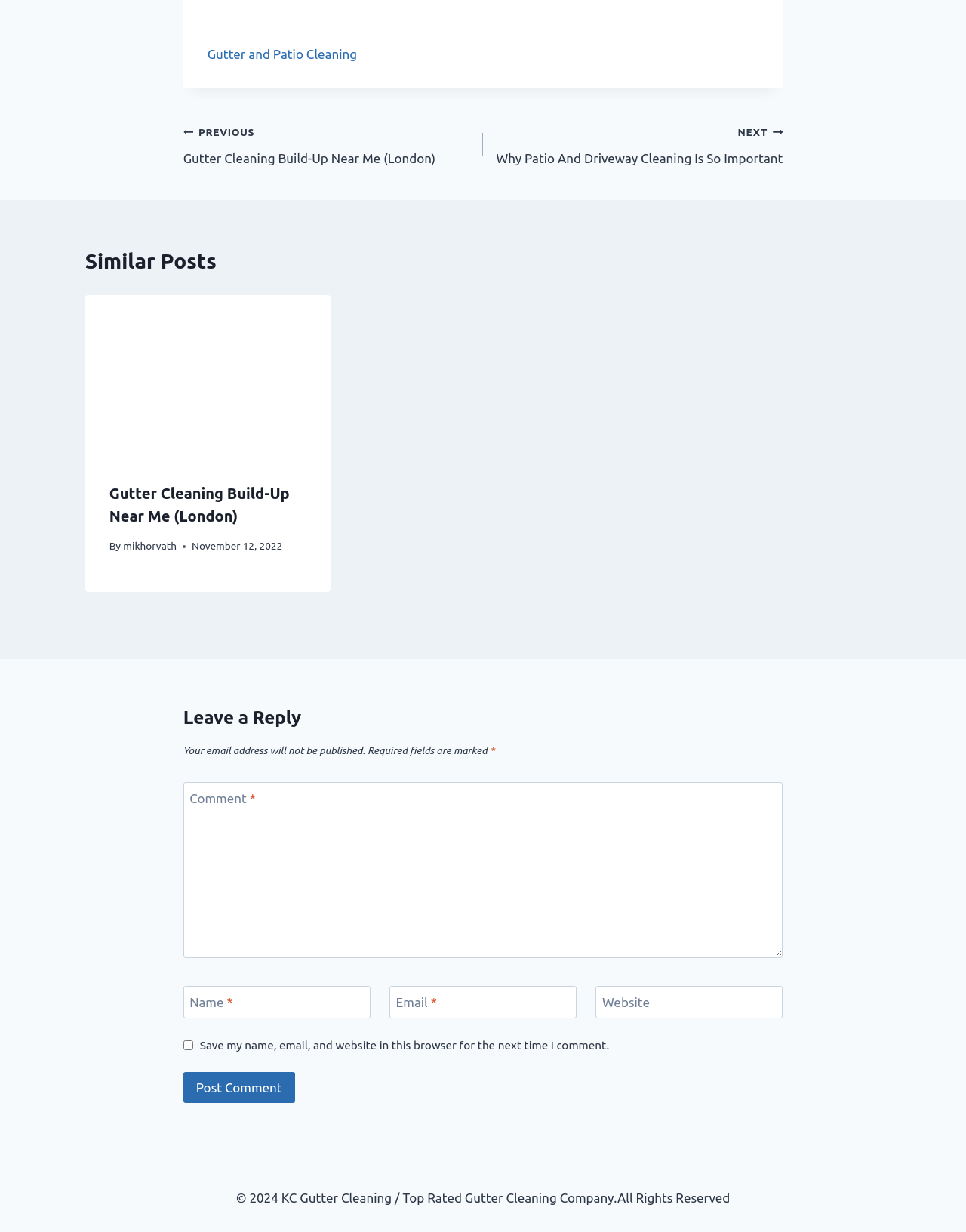Identify the bounding box coordinates of the clickable region to carry out the given instruction: "Click the link to explore the Ever-Evolving Landscape of Medicine".

None